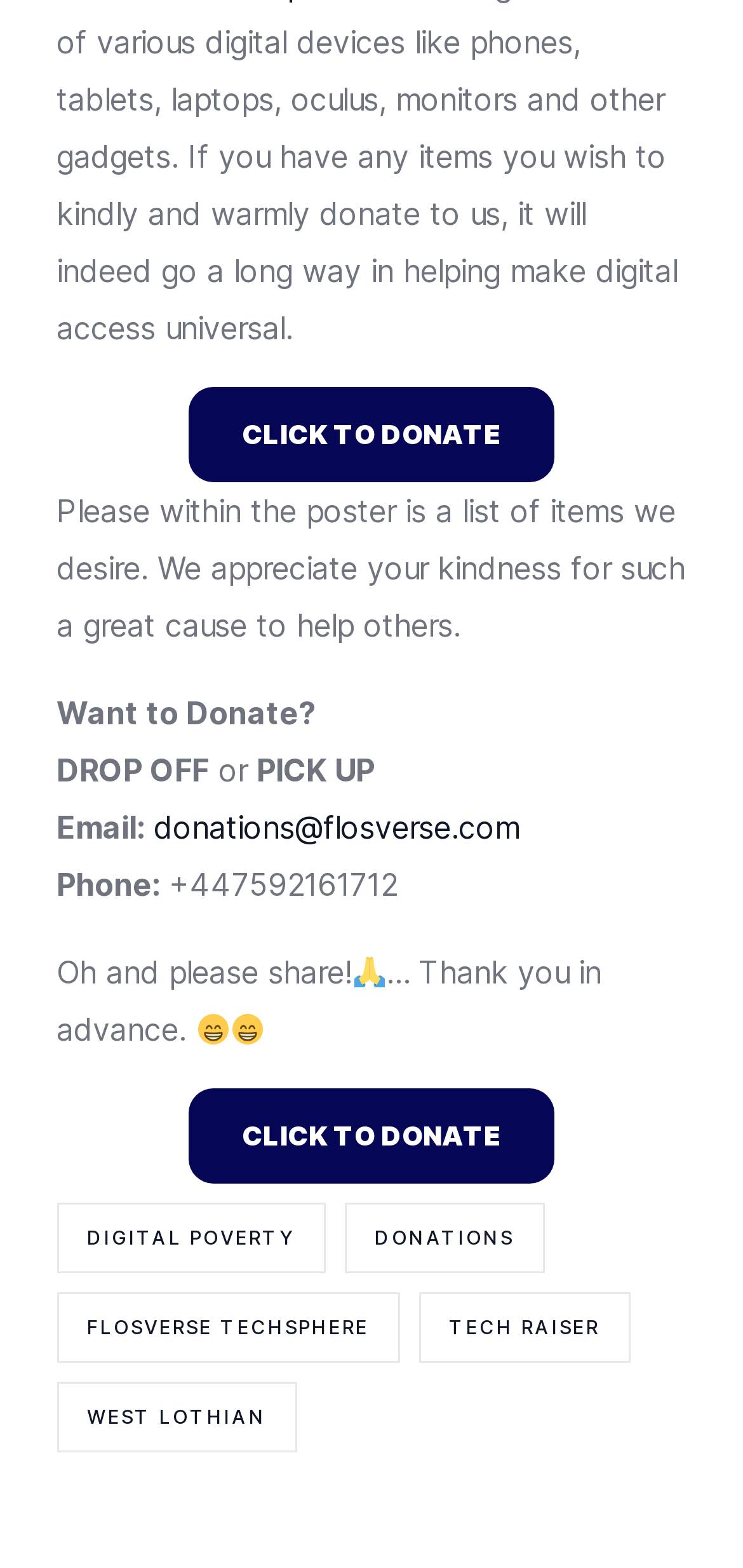What are the two options for donating items?
Please answer using one word or phrase, based on the screenshot.

DROP OFF or PICK UP